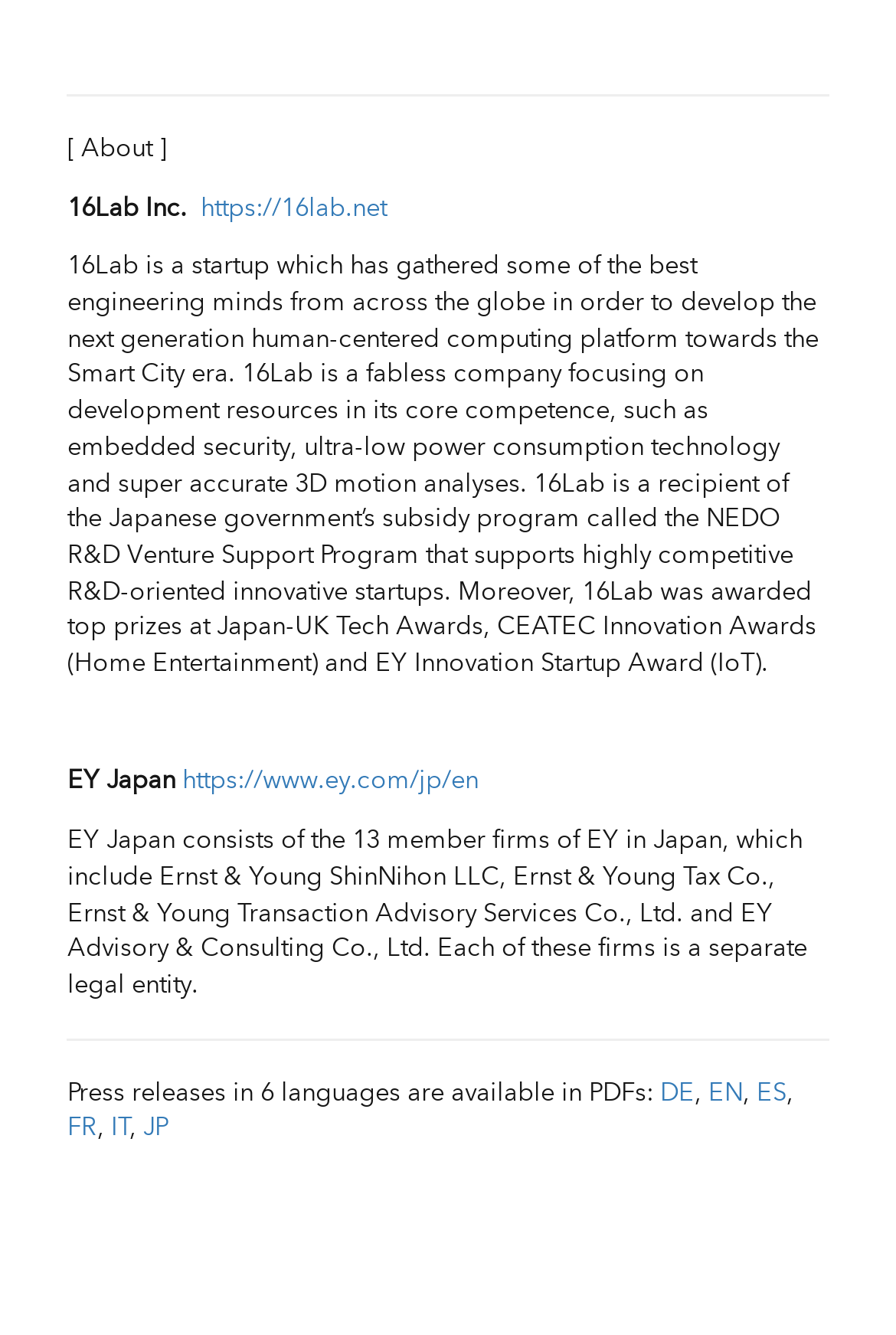How many languages are press releases available in?
Look at the screenshot and provide an in-depth answer.

The webpage mentions that 'Press releases in 6 languages are available in PDFs:' and then lists the languages as links, which are DE, EN, ES, FR, IT, and JP.